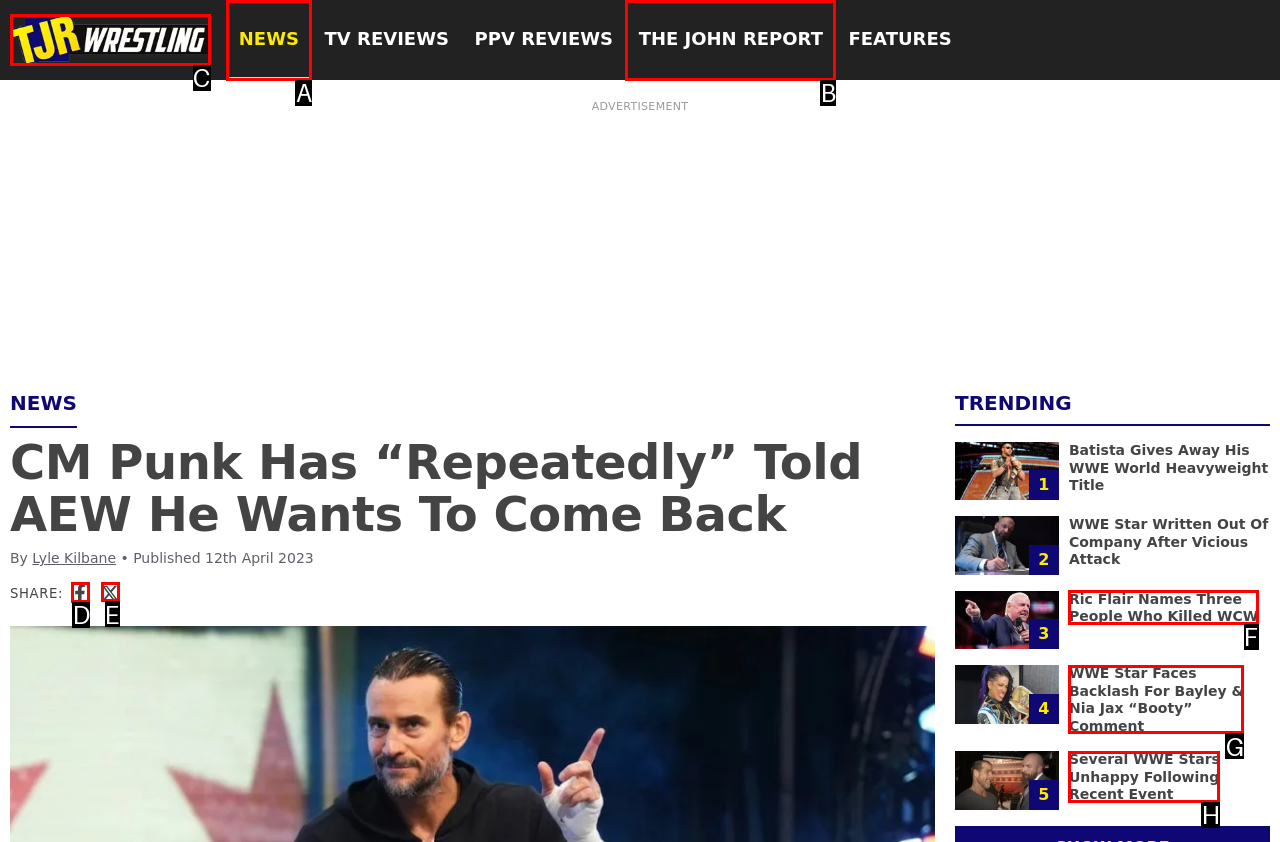Specify which UI element should be clicked to accomplish the task: Share the current article on Facebook. Answer with the letter of the correct choice.

D